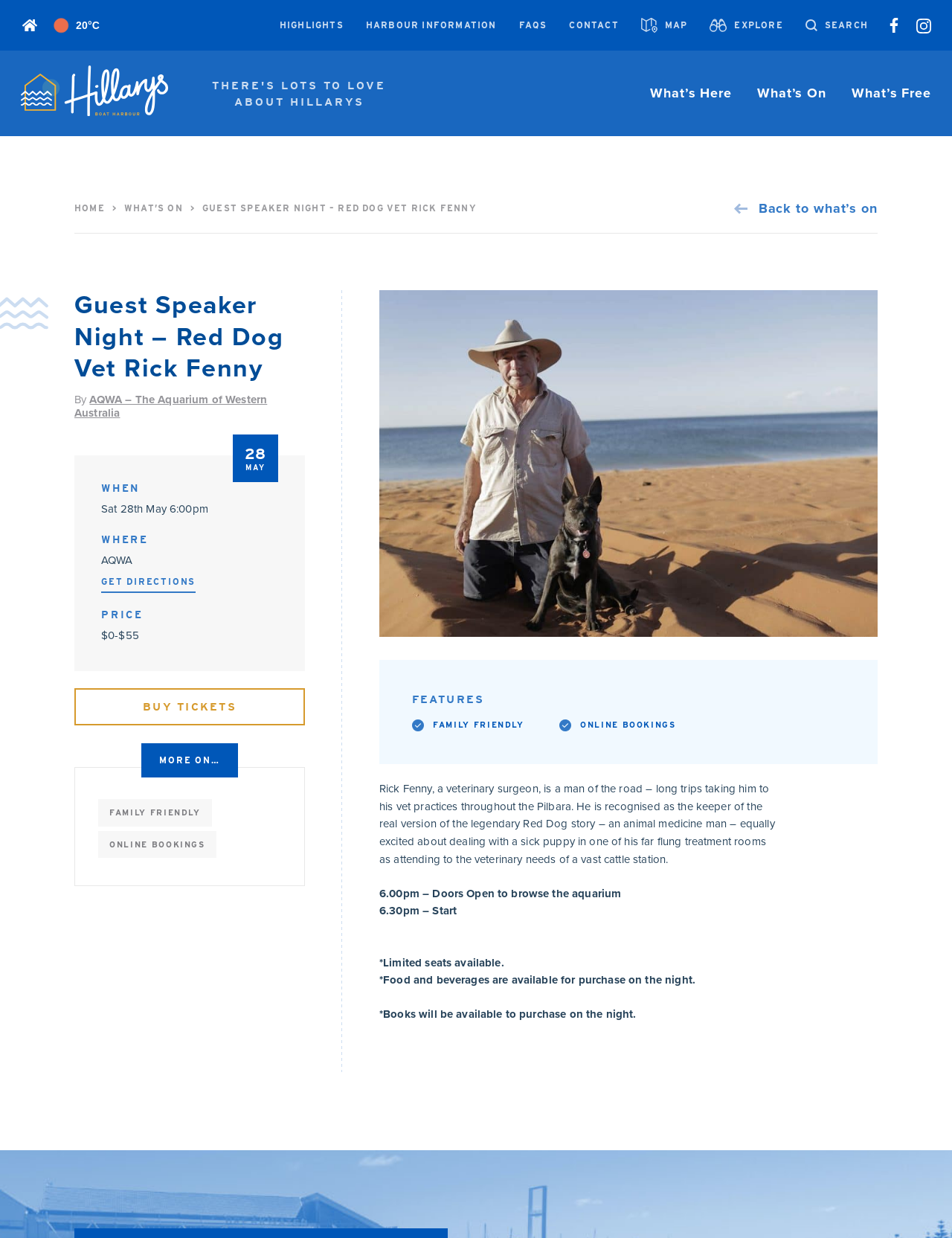Extract the main title from the webpage and generate its text.

Guest Speaker Night – Red Dog Vet Rick Fenny